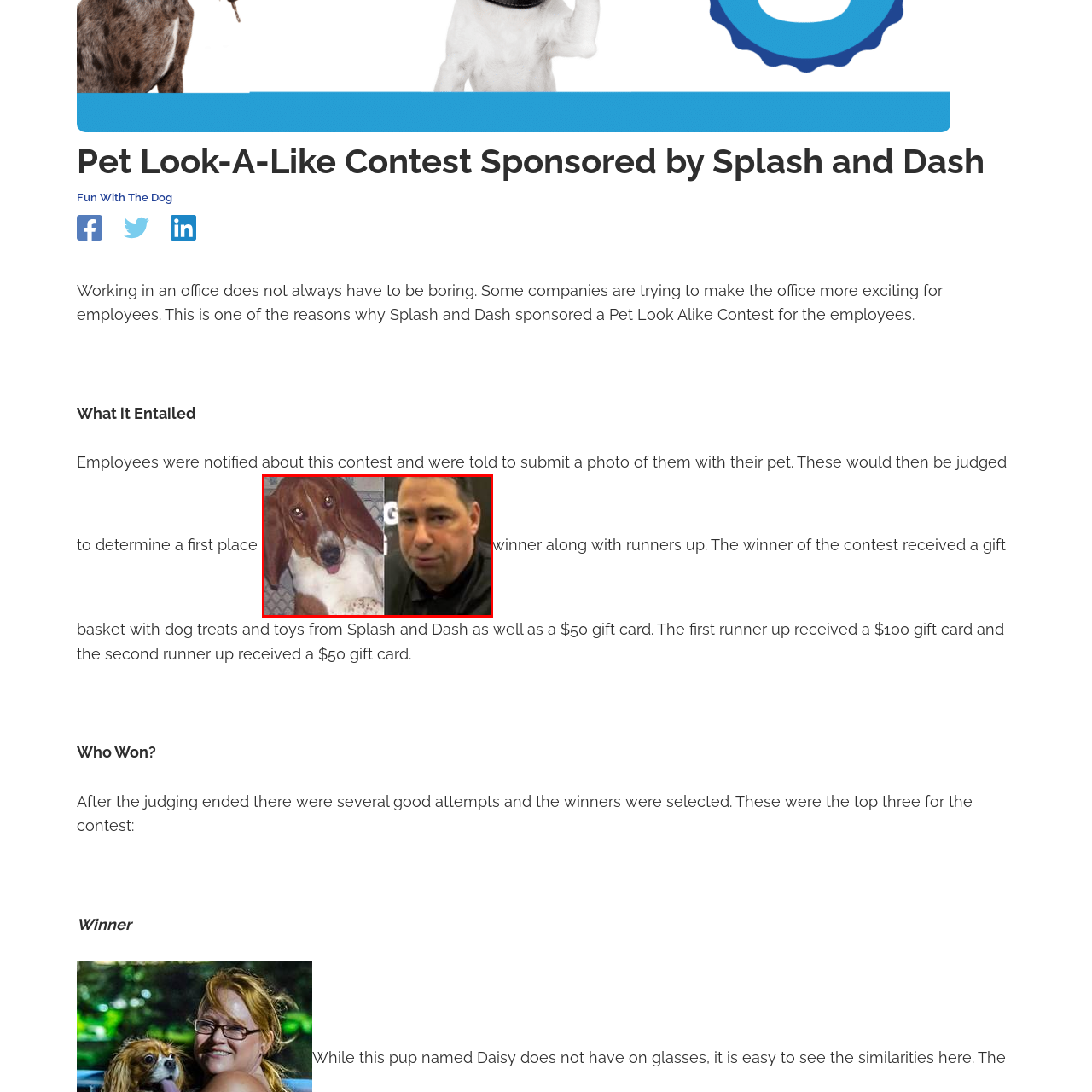View the segment outlined in white, What is the atmosphere of the image? 
Answer using one word or phrase.

Lively and engaging